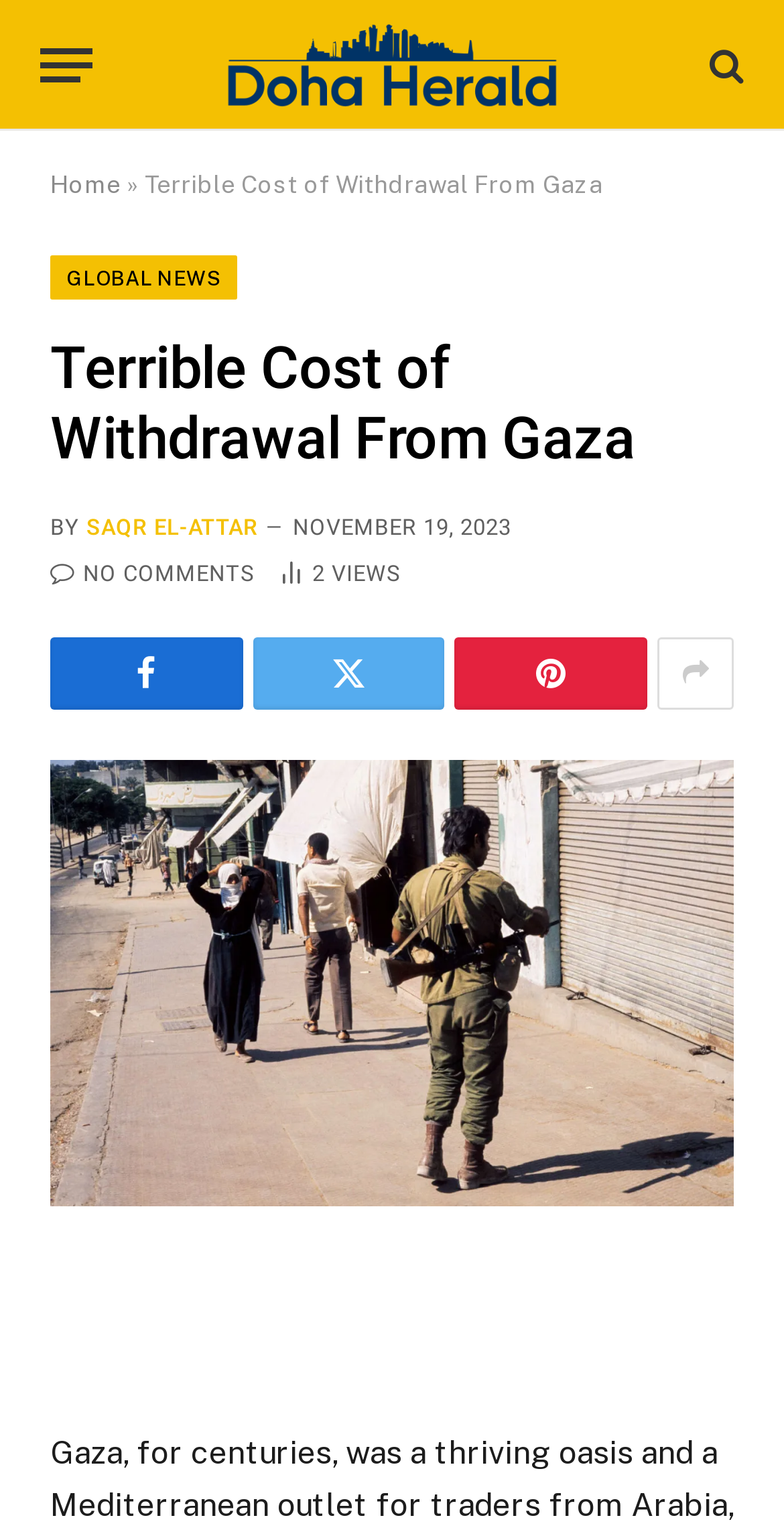Determine the bounding box coordinates of the region I should click to achieve the following instruction: "View the article comments". Ensure the bounding box coordinates are four float numbers between 0 and 1, i.e., [left, top, right, bottom].

[0.064, 0.366, 0.326, 0.383]